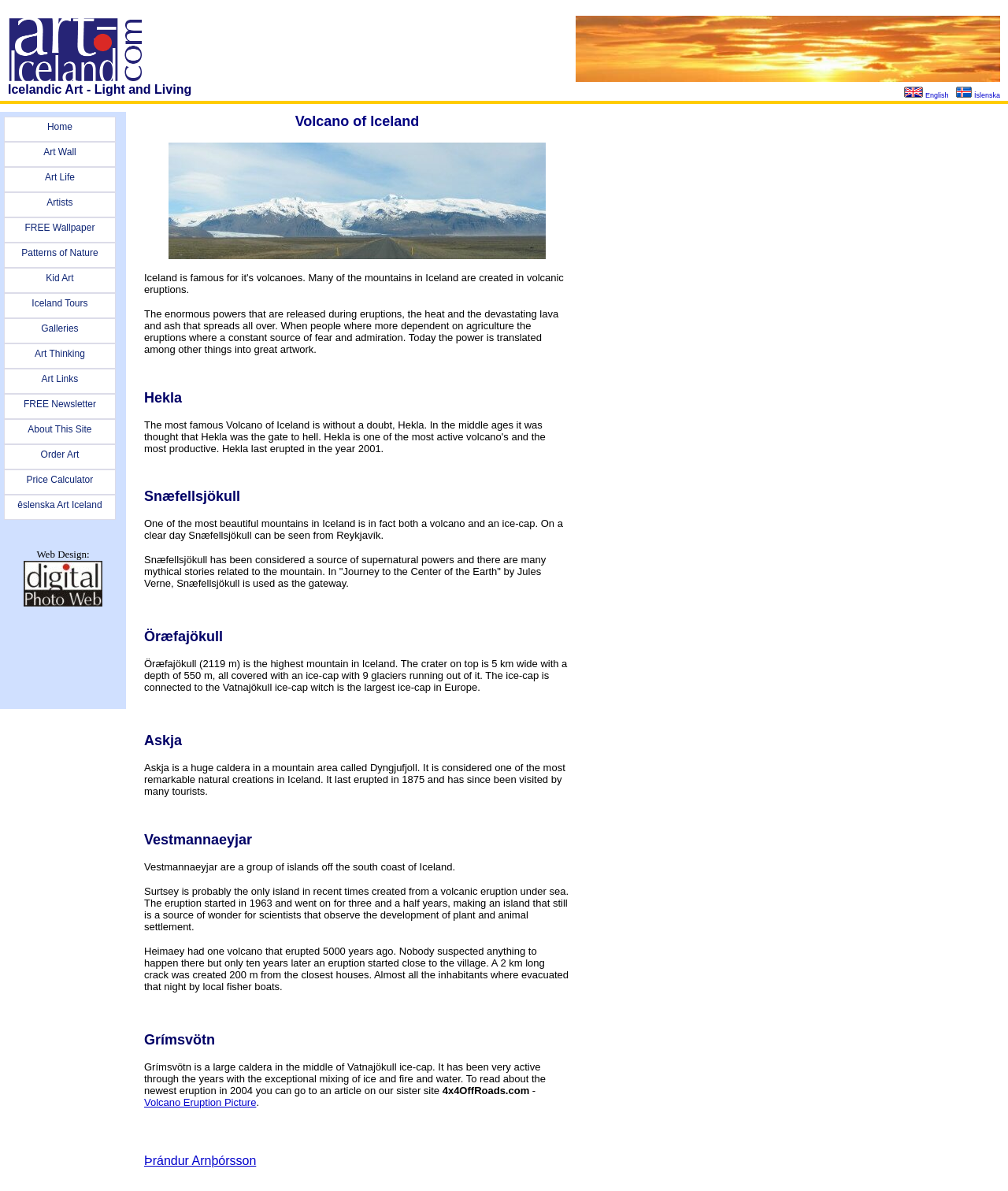Identify the bounding box coordinates for the UI element described as: "Volcano Eruption Picture".

[0.143, 0.921, 0.254, 0.93]